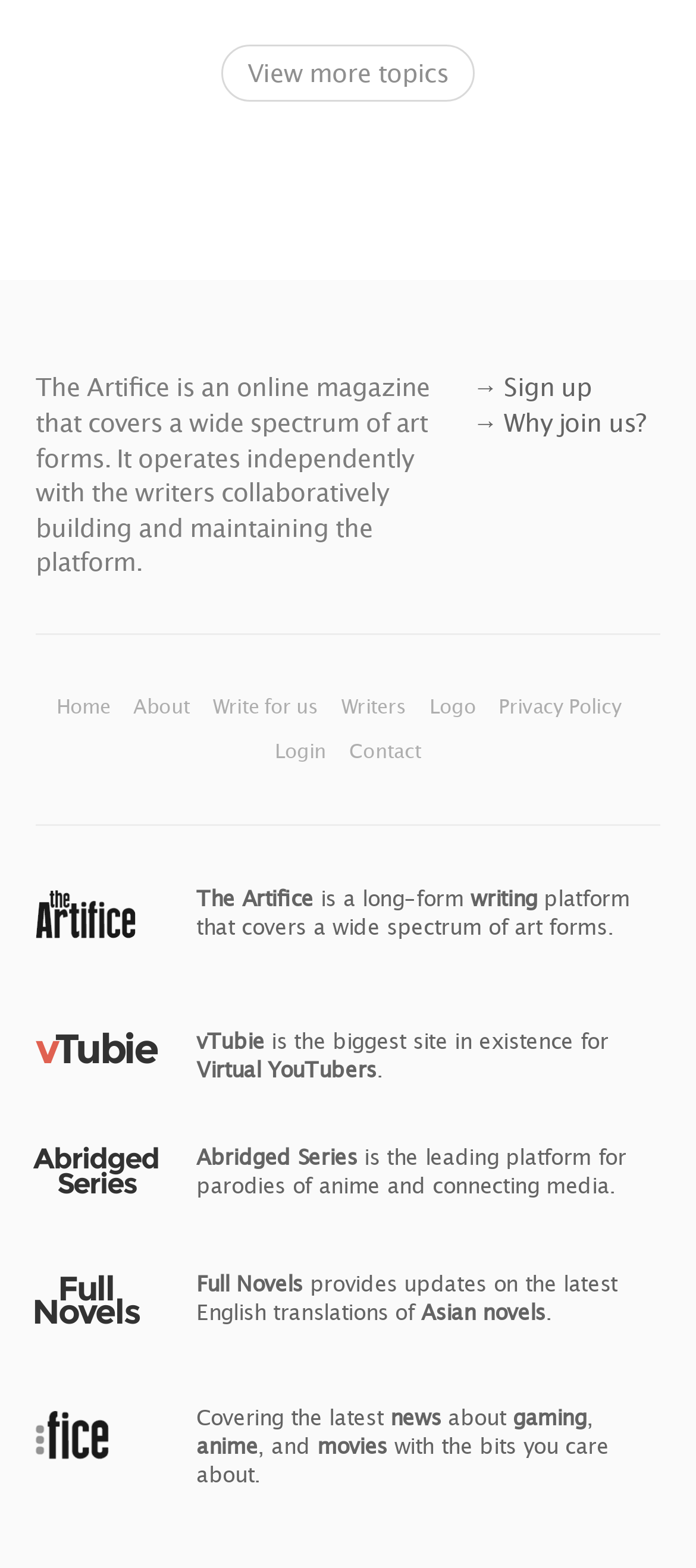Please find the bounding box coordinates of the element that you should click to achieve the following instruction: "View more topics". The coordinates should be presented as four float numbers between 0 and 1: [left, top, right, bottom].

[0.317, 0.029, 0.683, 0.065]